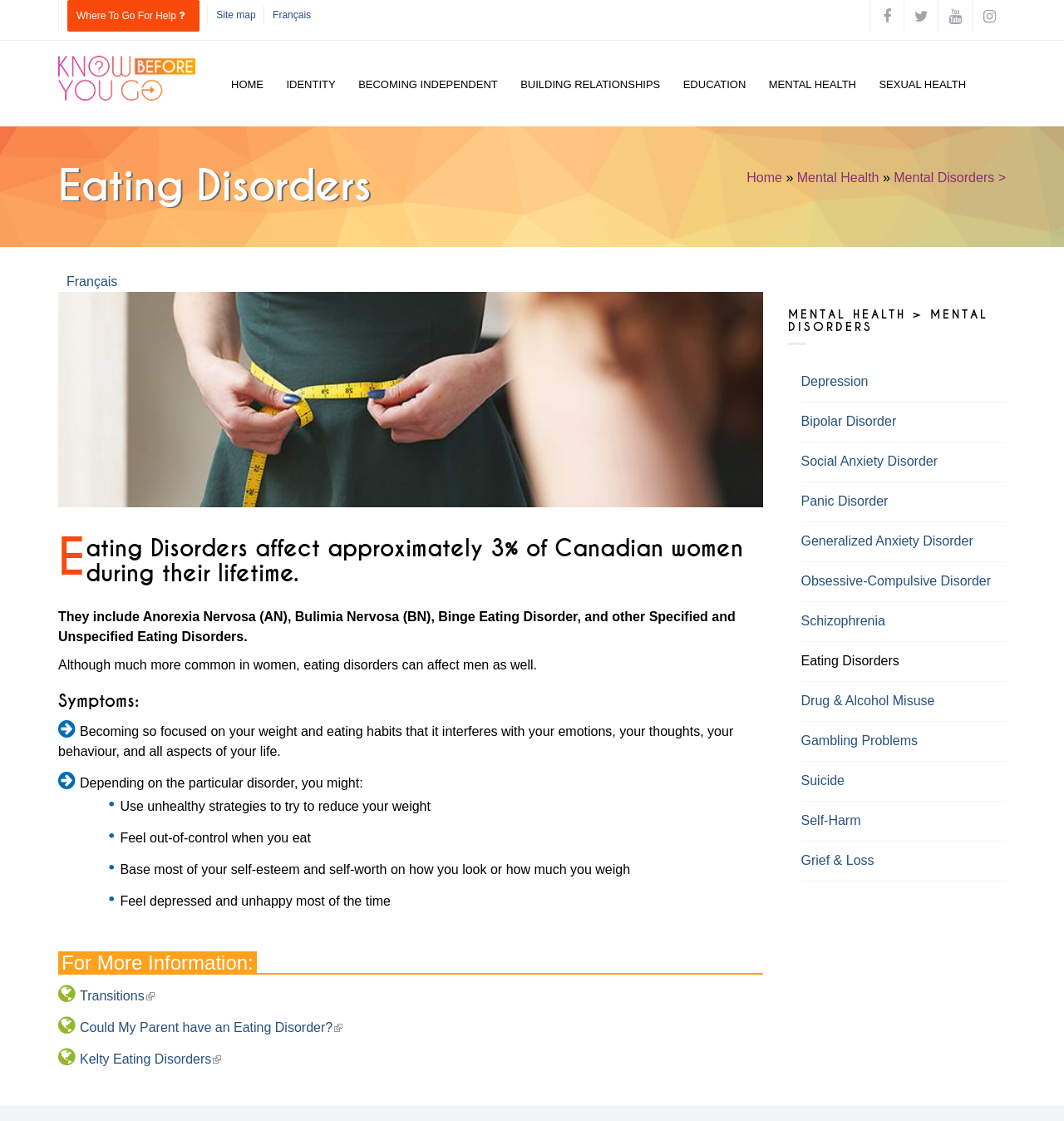Determine the bounding box coordinates of the region to click in order to accomplish the following instruction: "Go to 'MENTAL HEALTH'". Provide the coordinates as four float numbers between 0 and 1, specifically [left, top, right, bottom].

[0.712, 0.036, 0.815, 0.113]